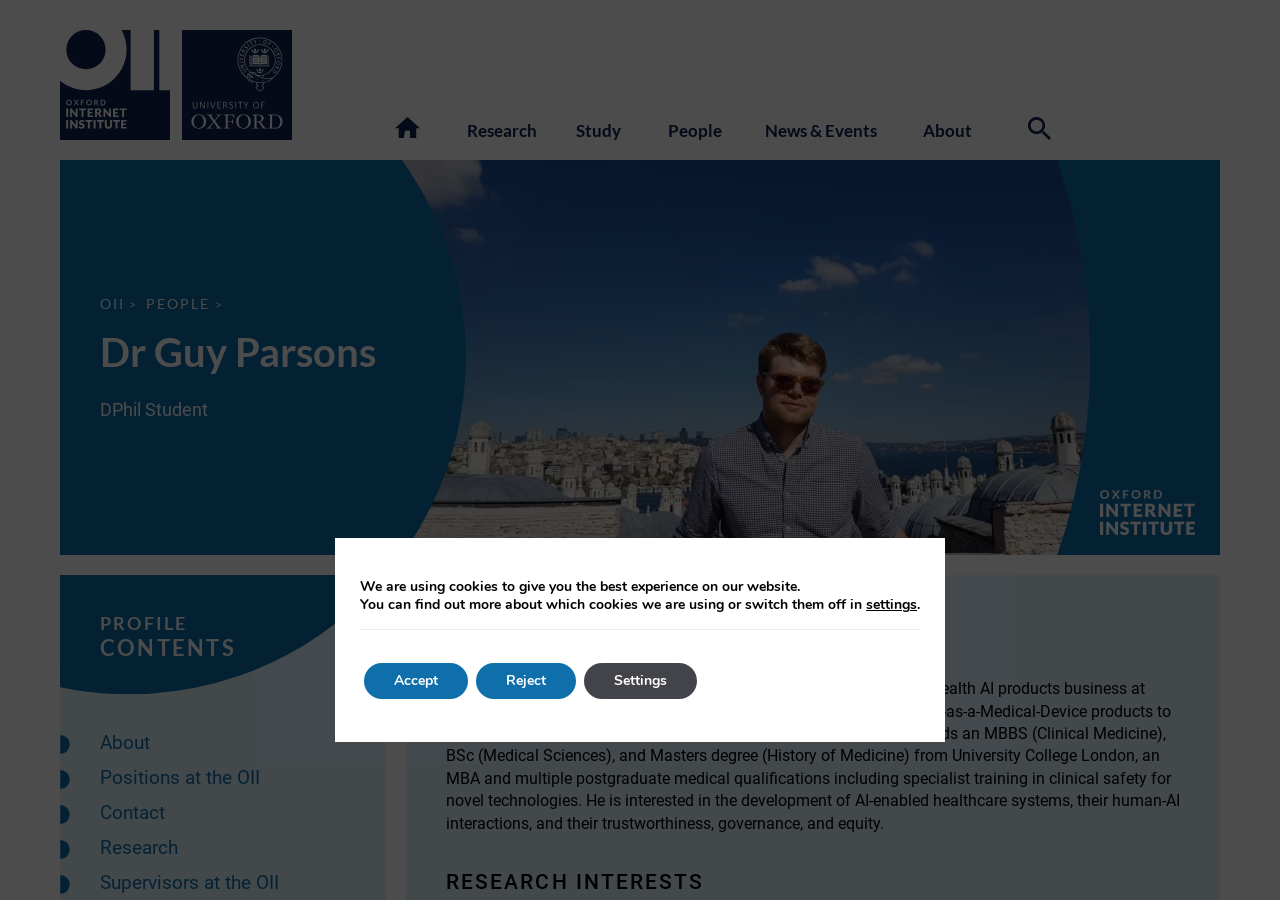From the image, can you give a detailed response to the question below:
What is the research interest of the person described on this webpage?

I determined the answer by reading the static text element that describes Guy Parsons' research interests, which includes 'the development of AI-enabled healthcare systems, their human-AI interactions, and their trustworthiness, governance, and equity'.